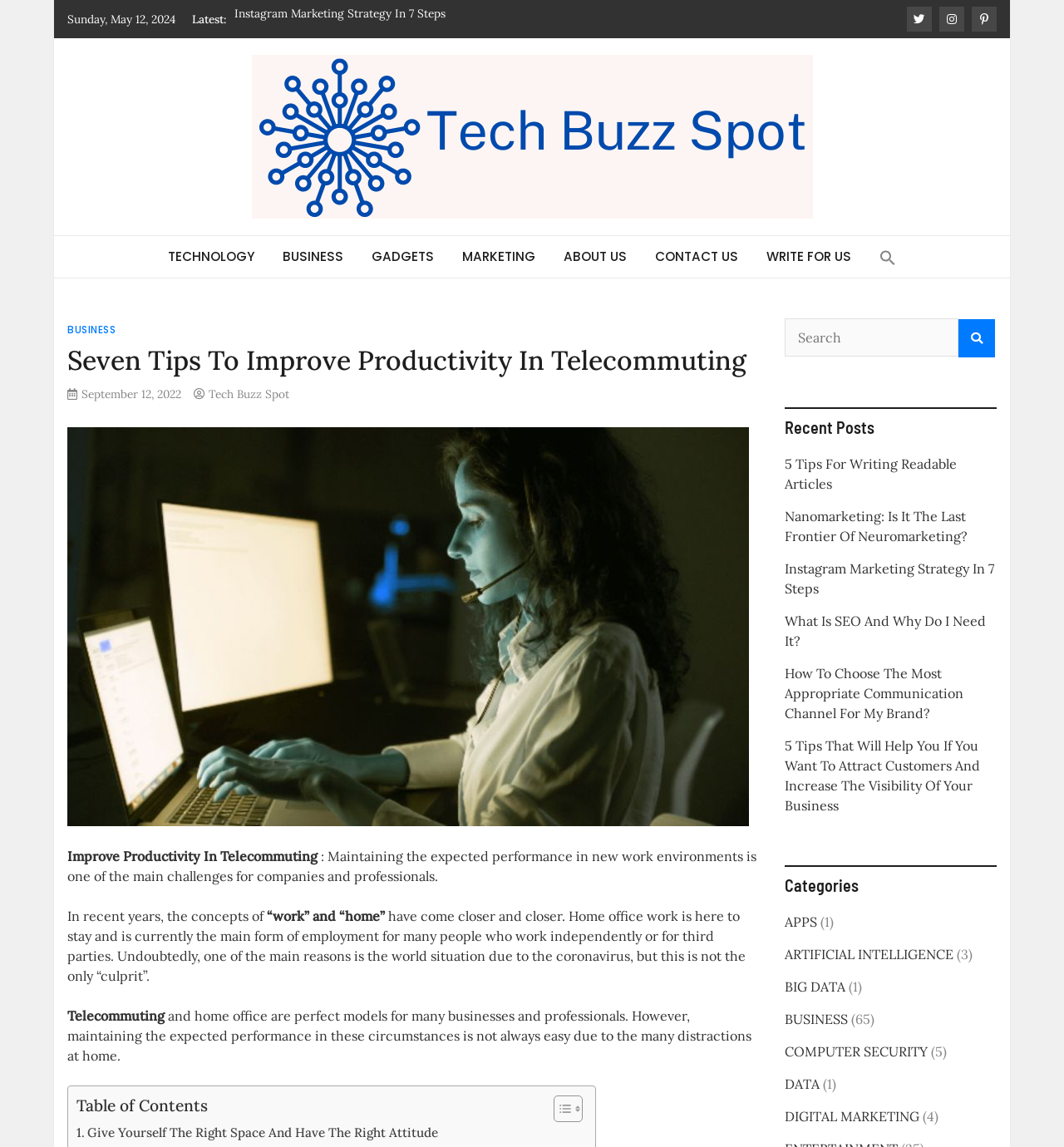Point out the bounding box coordinates of the section to click in order to follow this instruction: "Read the article '5 Tips For Writing Readable Articles'".

[0.737, 0.397, 0.899, 0.429]